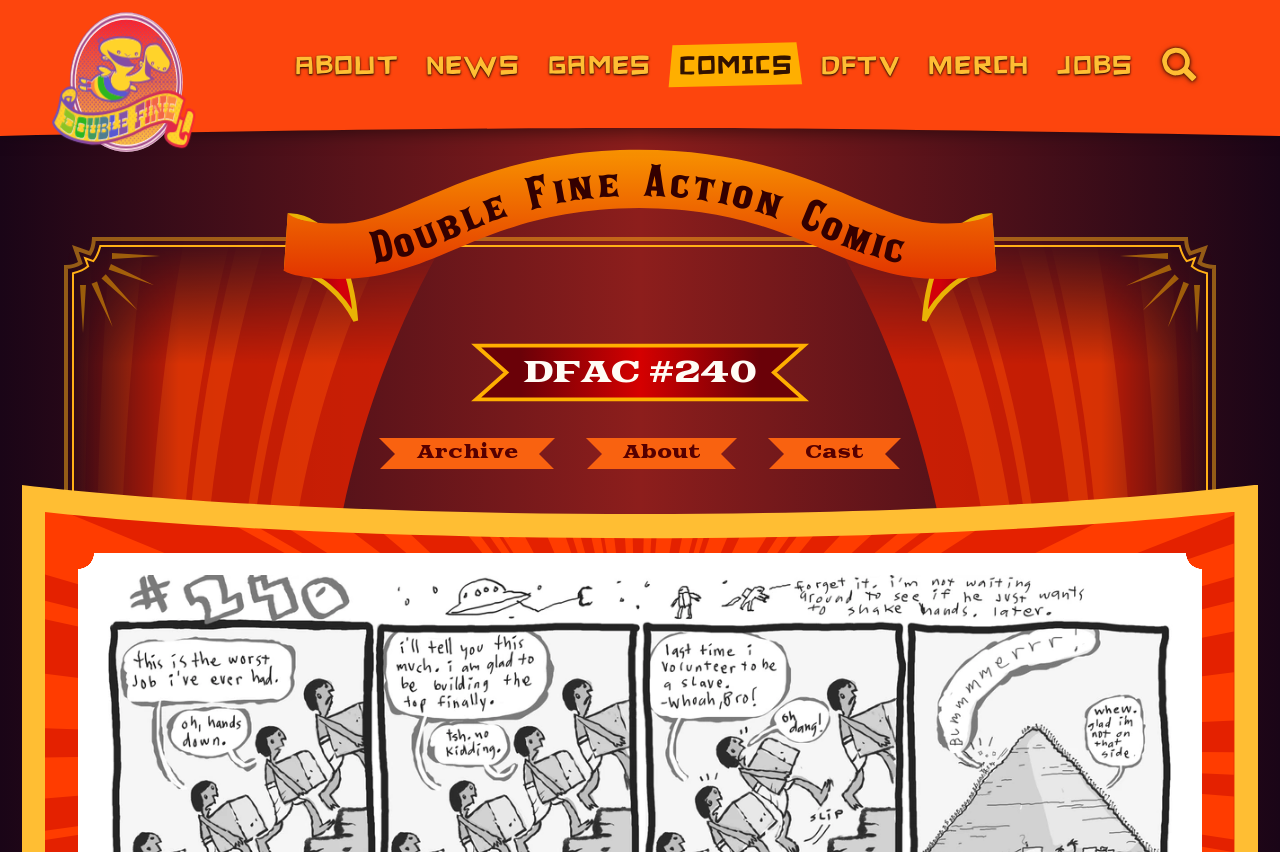Based on the element description Double Fine Action Comic, identify the bounding box of the UI element in the given webpage screenshot. The coordinates should be in the format (top-left x, top-left y, bottom-right x, bottom-right y) and must be between 0 and 1.

[0.017, 0.175, 0.983, 0.393]